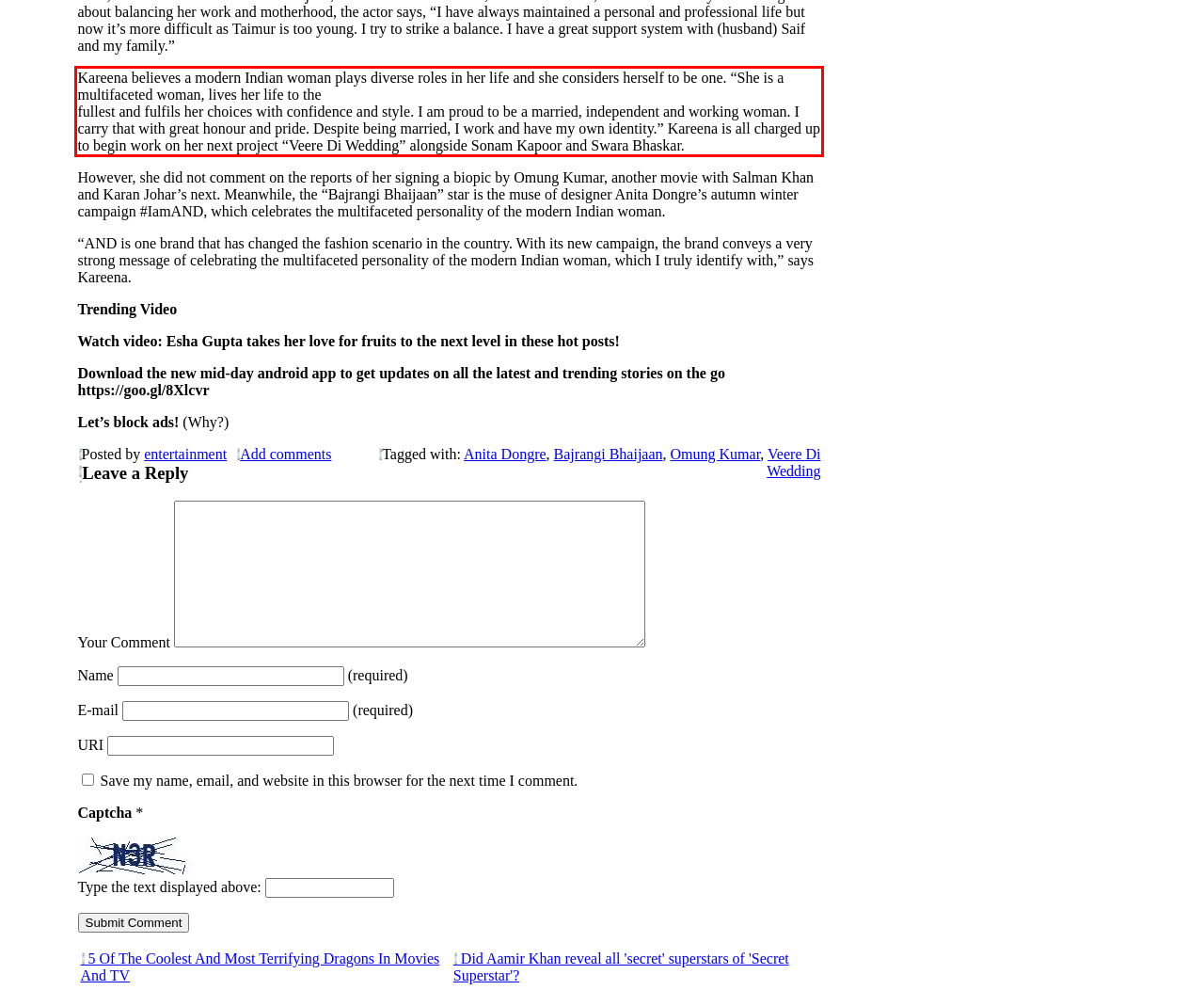You are presented with a screenshot containing a red rectangle. Extract the text found inside this red bounding box.

Kareena believes a modern Indian woman plays diverse roles in her life and she considers herself to be one. “She is a multifaceted woman, lives her life to the fullest and fulfils her choices with confidence and style. I am proud to be a married, independent and working woman. I carry that with great honour and pride. Despite being married, I work and have my own identity.” Kareena is all charged up to begin work on her next project “Veere Di Wedding” alongside Sonam Kapoor and Swara Bhaskar.